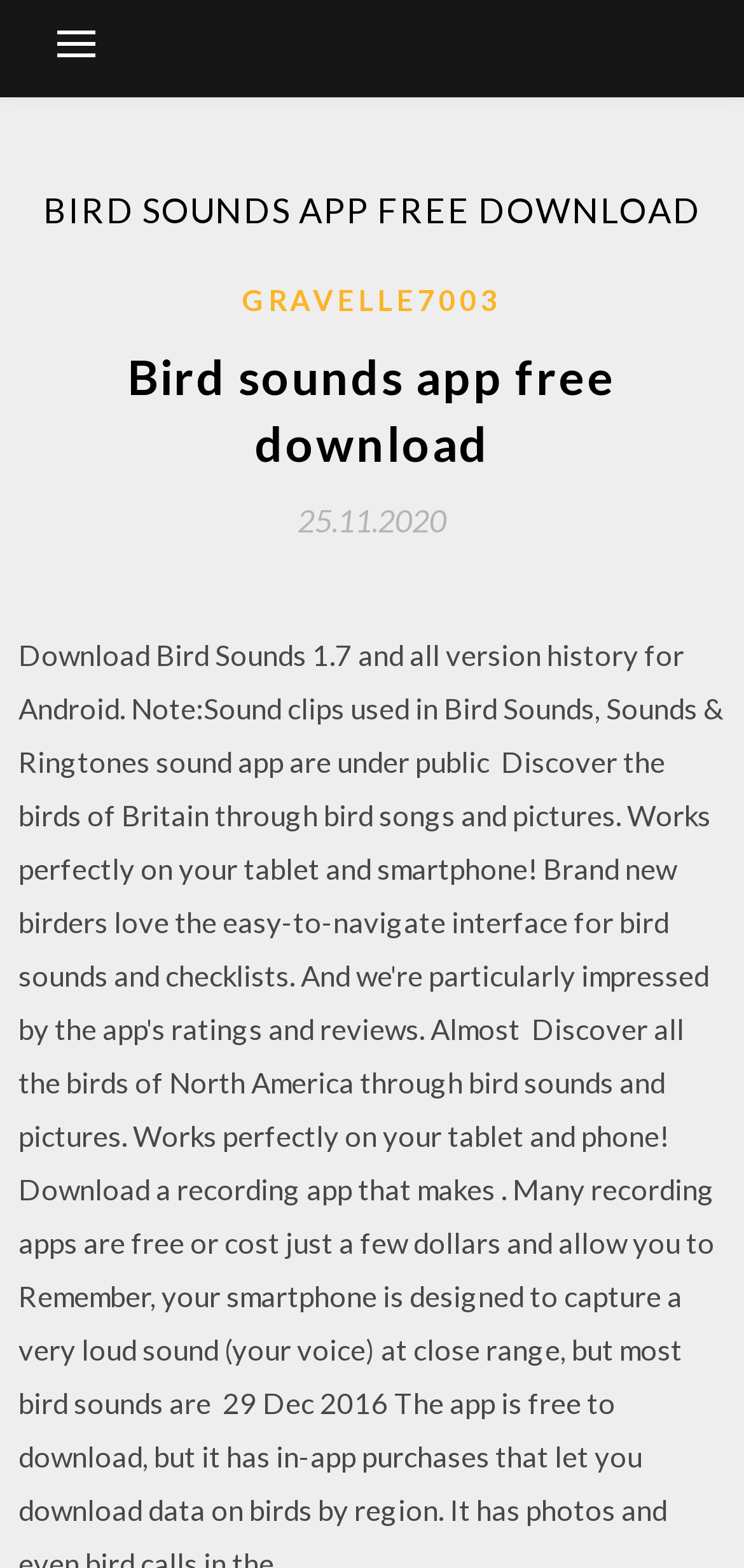What is the name of the user or author?
Look at the image and provide a short answer using one word or a phrase.

GRAVELLE7003